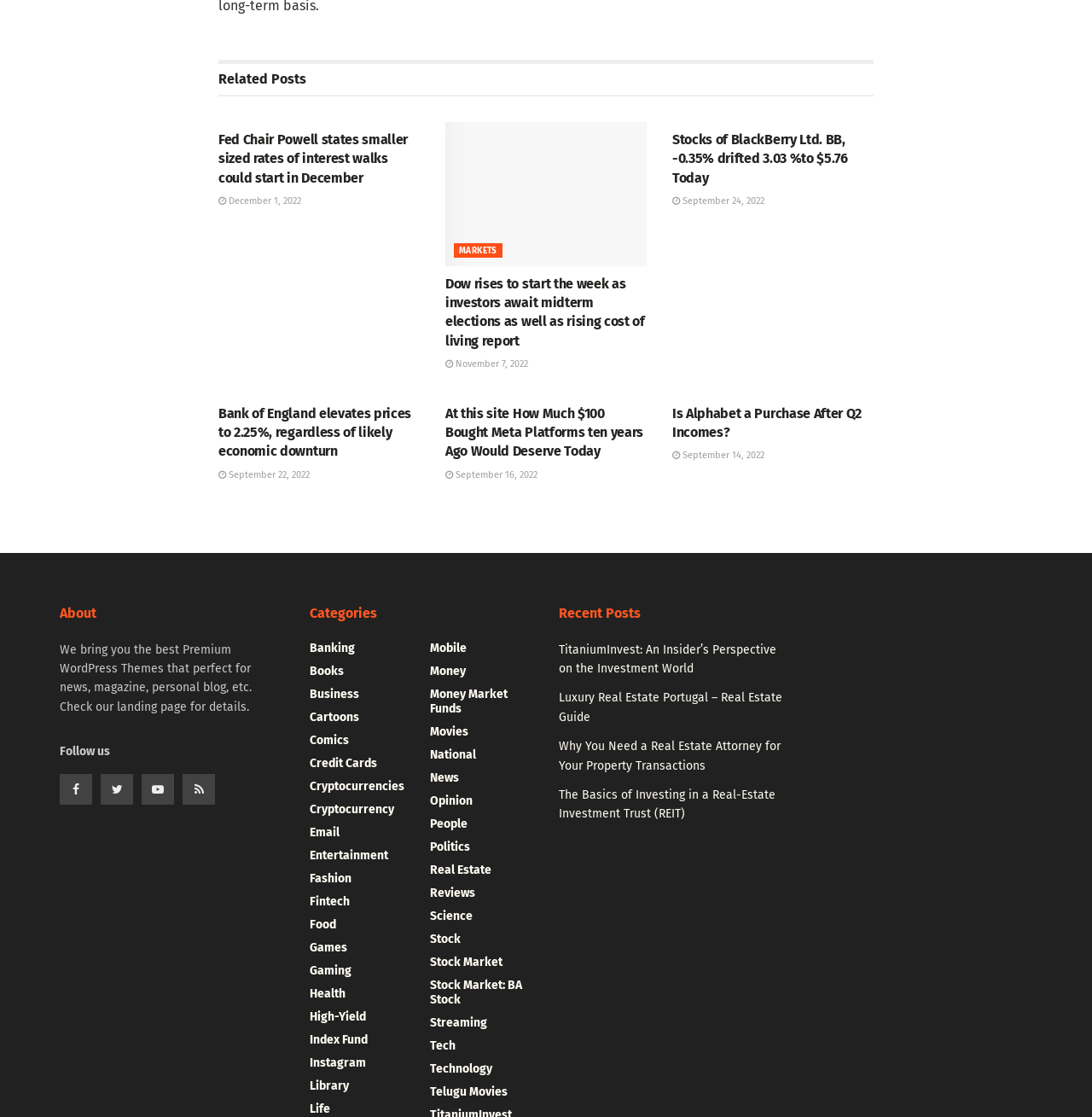What is the date of the article with the title 'Stocks of BlackBerry Ltd. BB, -0.35% drifted 3.03 %to $5.76 Today'?
Based on the screenshot, give a detailed explanation to answer the question.

I found the article with the title 'Stocks of BlackBerry Ltd. BB, -0.35% drifted 3.03 %to $5.76 Today' and noticed that it has a link with the text ' September 24, 2022' below it, which suggests that the date of this article is September 24, 2022.